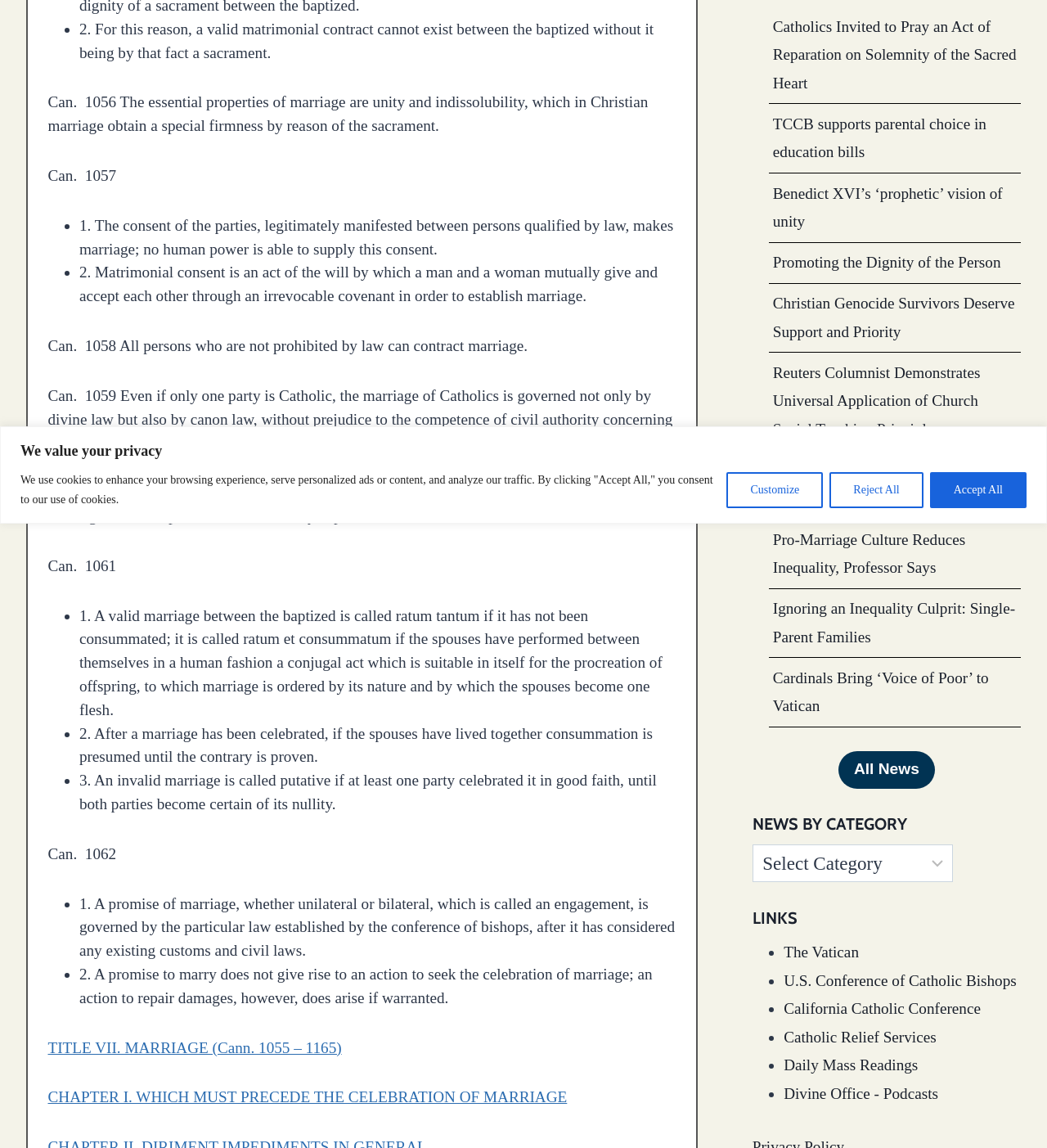For the following element description, predict the bounding box coordinates in the format (top-left x, top-left y, bottom-right x, bottom-right y). All values should be floating point numbers between 0 and 1. Description: California Catholic Conference

[0.749, 0.871, 0.937, 0.886]